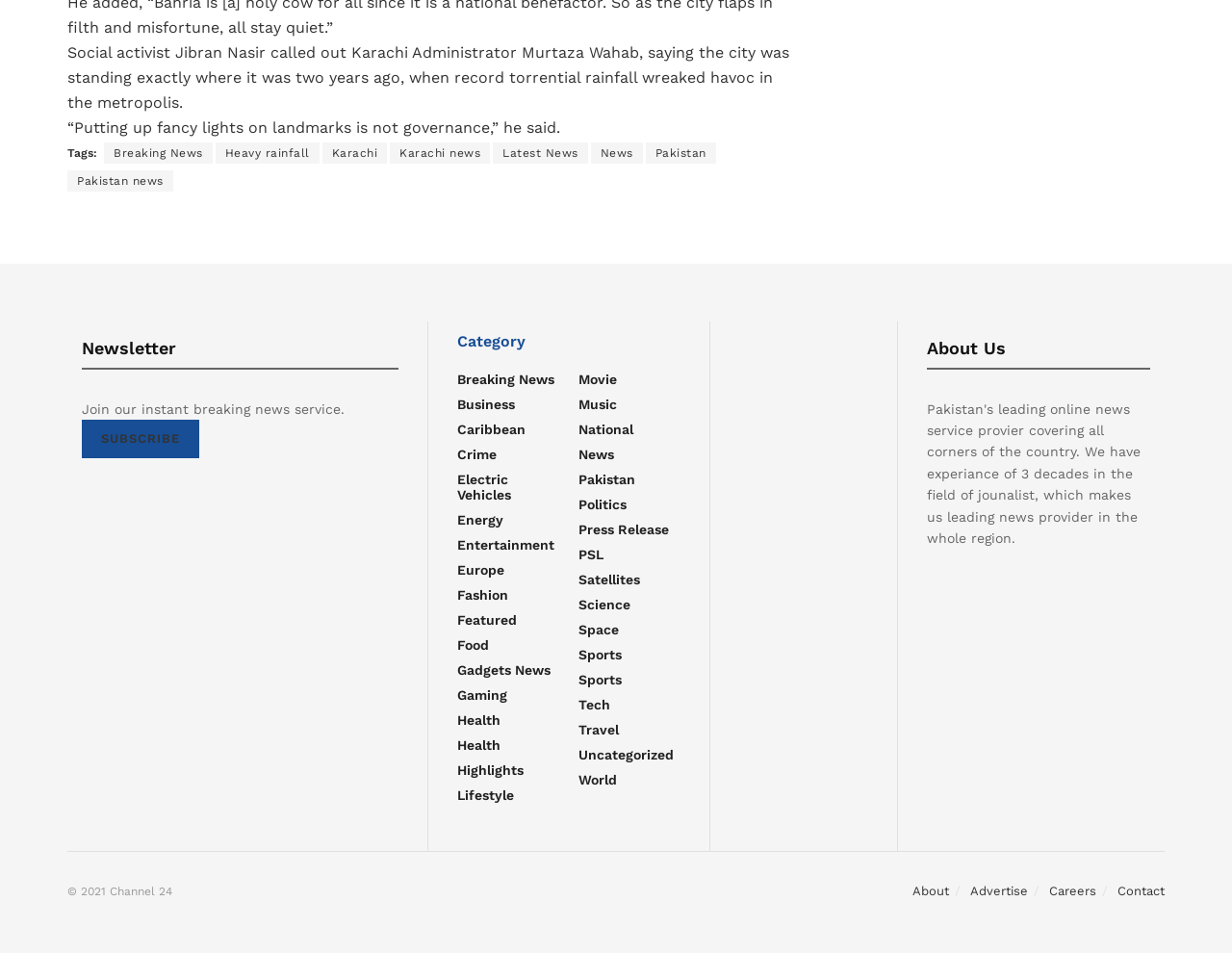Answer the question below in one word or phrase:
What is the purpose of the 'About Us' section?

To provide information about the website